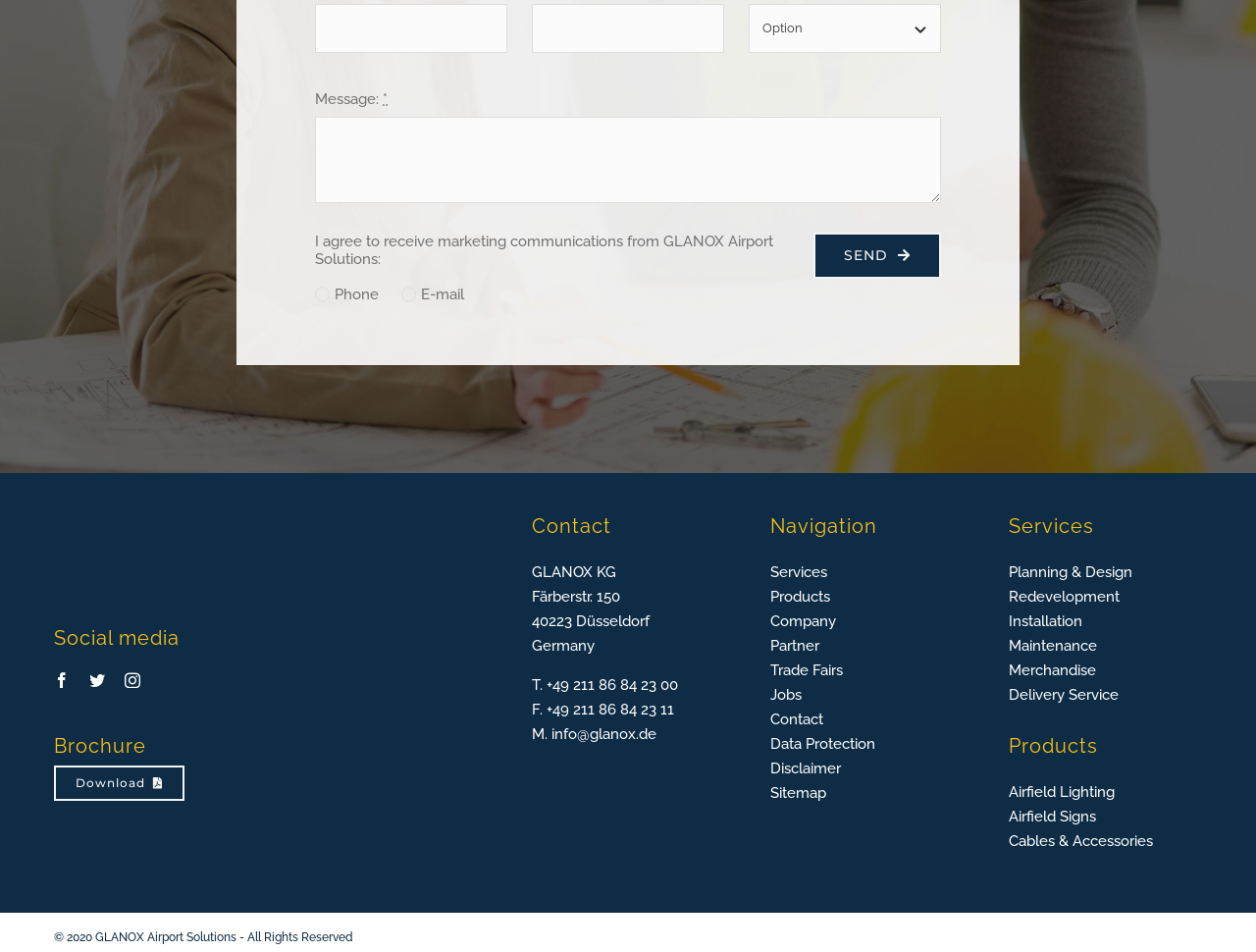How many navigation links are there?
Please provide an in-depth and detailed response to the question.

In the 'Navigation' section, there are 11 links to different pages: Services, Products, Company, Partner, Trade Fairs, Jobs, Contact, Data Protection, Disclaimer, and Sitemap. Therefore, there are 11 navigation links.